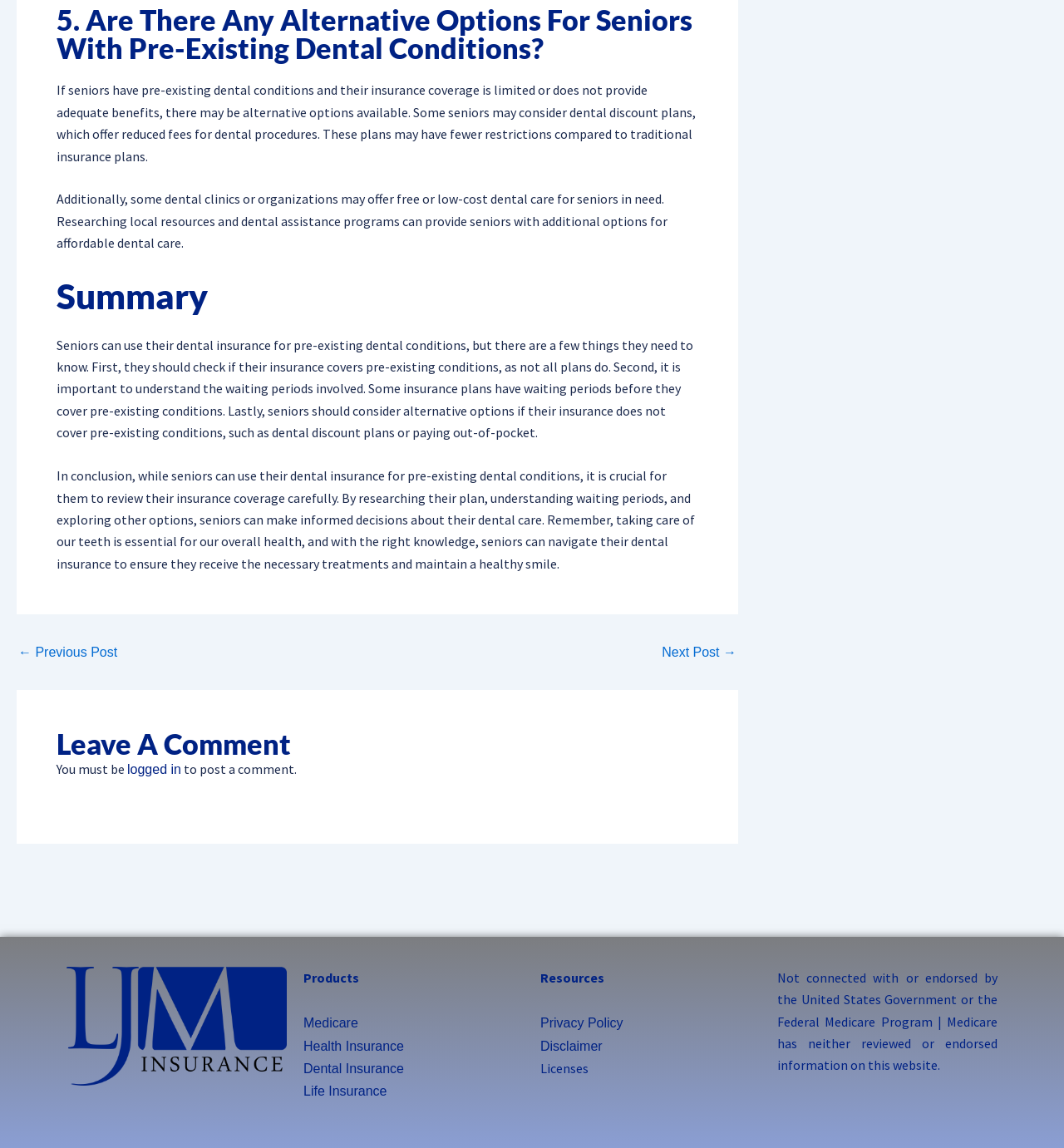Please specify the bounding box coordinates of the clickable region necessary for completing the following instruction: "Click on 'logged in'". The coordinates must consist of four float numbers between 0 and 1, i.e., [left, top, right, bottom].

[0.12, 0.664, 0.17, 0.676]